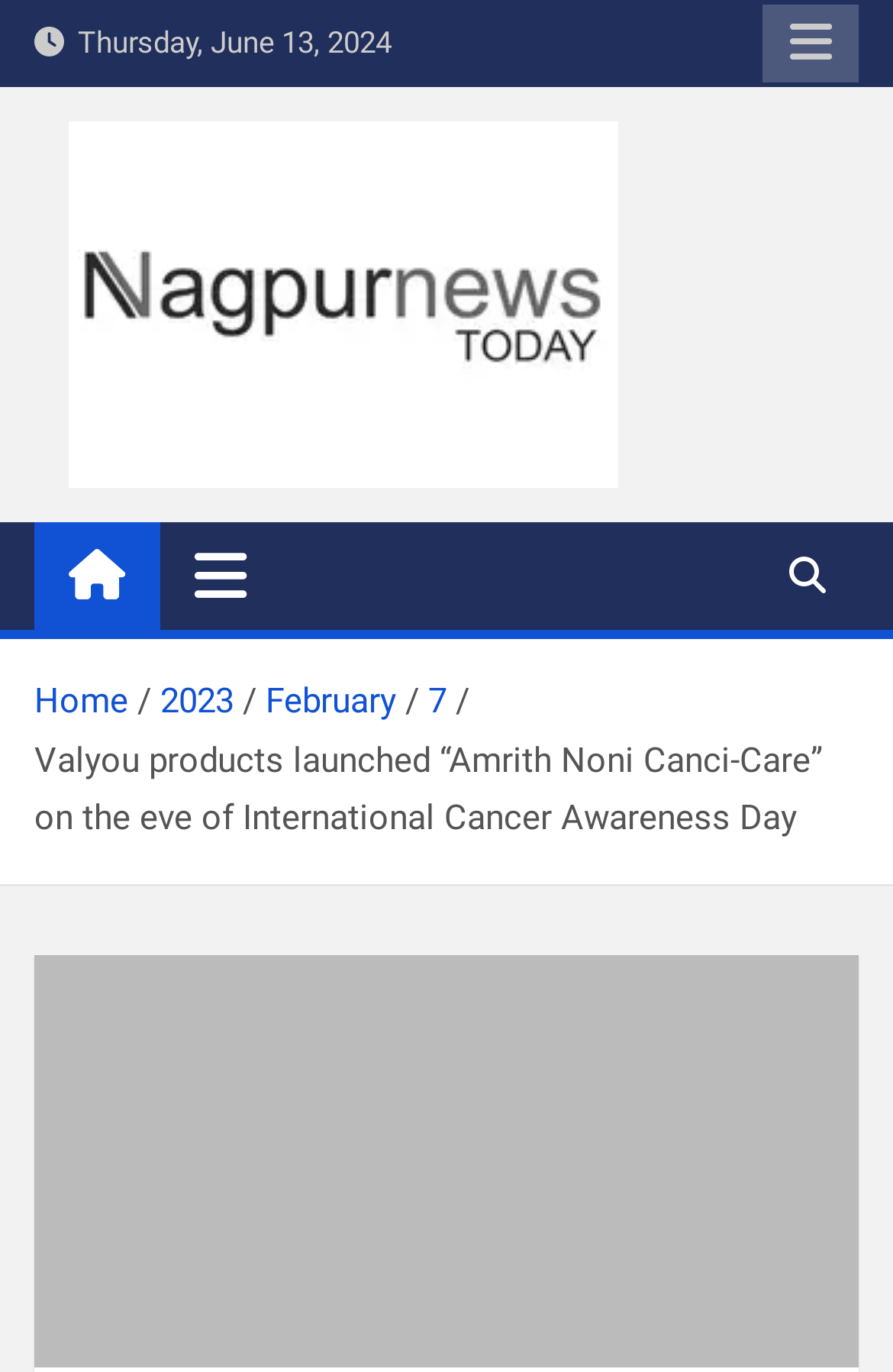How many navigation links are in the breadcrumbs? Refer to the image and provide a one-word or short phrase answer.

4